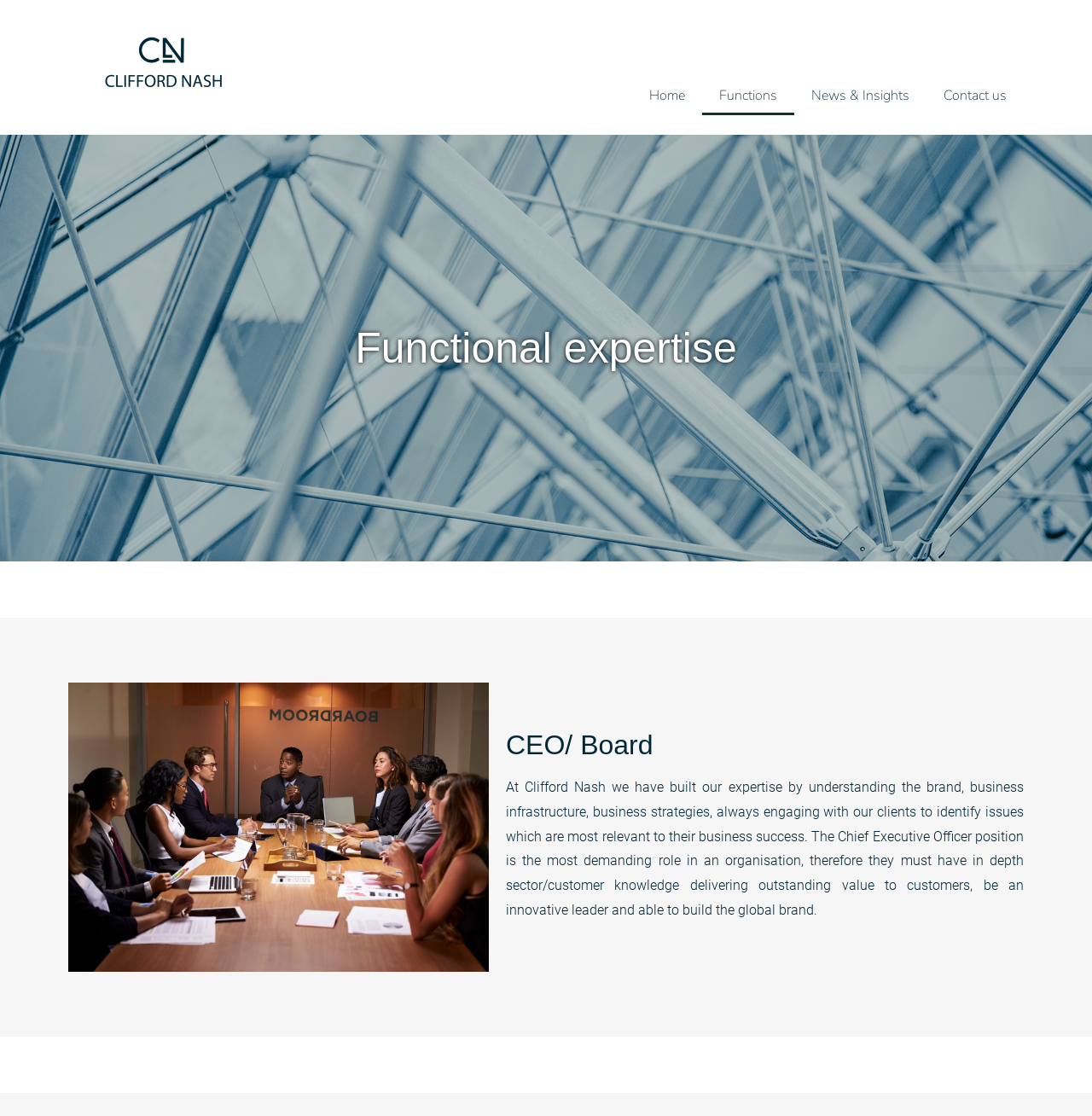What is the expertise of Clifford Nash?
Offer a detailed and exhaustive answer to the question.

The expertise of Clifford Nash is functional expertise, which is indicated by the heading 'Functional expertise' on the webpage.